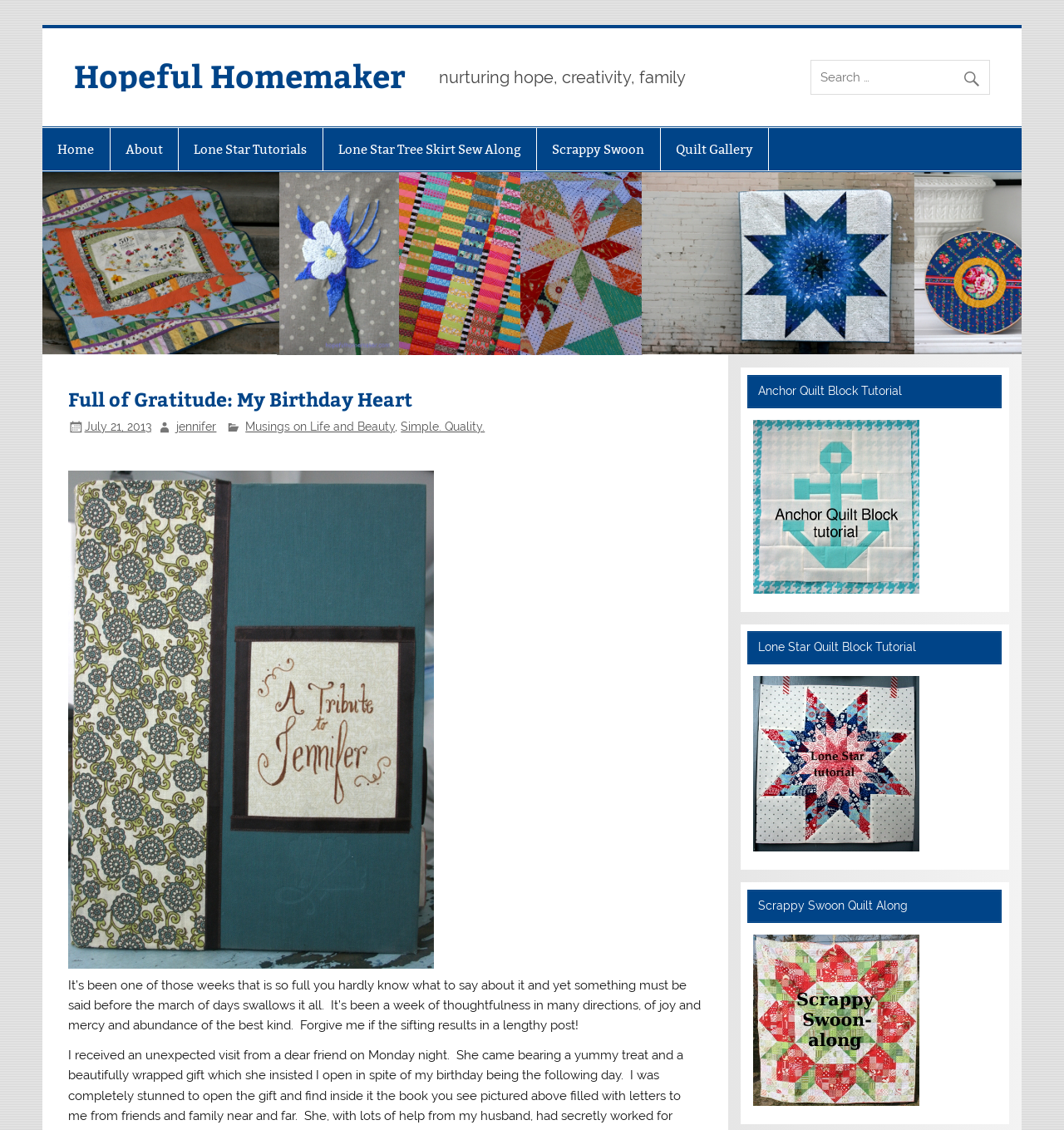Create an elaborate caption that covers all aspects of the webpage.

This webpage is a blog post titled "Full of Gratitude: My Birthday Heart" on the website "Hopeful Homemaker". At the top, there is a navigation menu with links to "Home", "About", "Lone Star Tutorials", "Lone Star Tree Skirt Sew Along", "Scrappy Swoon", and "Quilt Gallery". Below the navigation menu, there is a large image that spans almost the entire width of the page, with a heading "Full of Gratitude: My Birthday Heart" and a subheading "nurturing hope, creativity, family" on top of it.

On the top right corner, there is a search box with a magnifying glass icon. Below the image, there is a section with the post's metadata, including the date "July 21, 2013", the author "jennifer", and a series of links to related topics such as "Musings on Life and Beauty" and "Simple. Quality.".

The main content of the post is a lengthy text that describes the author's gratitude for the past week, mentioning thoughtfulness, joy, mercy, and abundance. The text is divided into paragraphs and spans almost the entire width of the page.

On the right side of the page, there are three sections with headings "Anchor Quilt Block Tutorial", "Lone Star Quilt Block Tutorial", and "Scrappy Swoon Quilt Along", each with a link and an accompanying image. These sections are stacked vertically and take up about half of the page's height.

There are a total of 5 images on the page, including the large image at the top, the three tutorial images on the right side, and a small image of a birthday book.